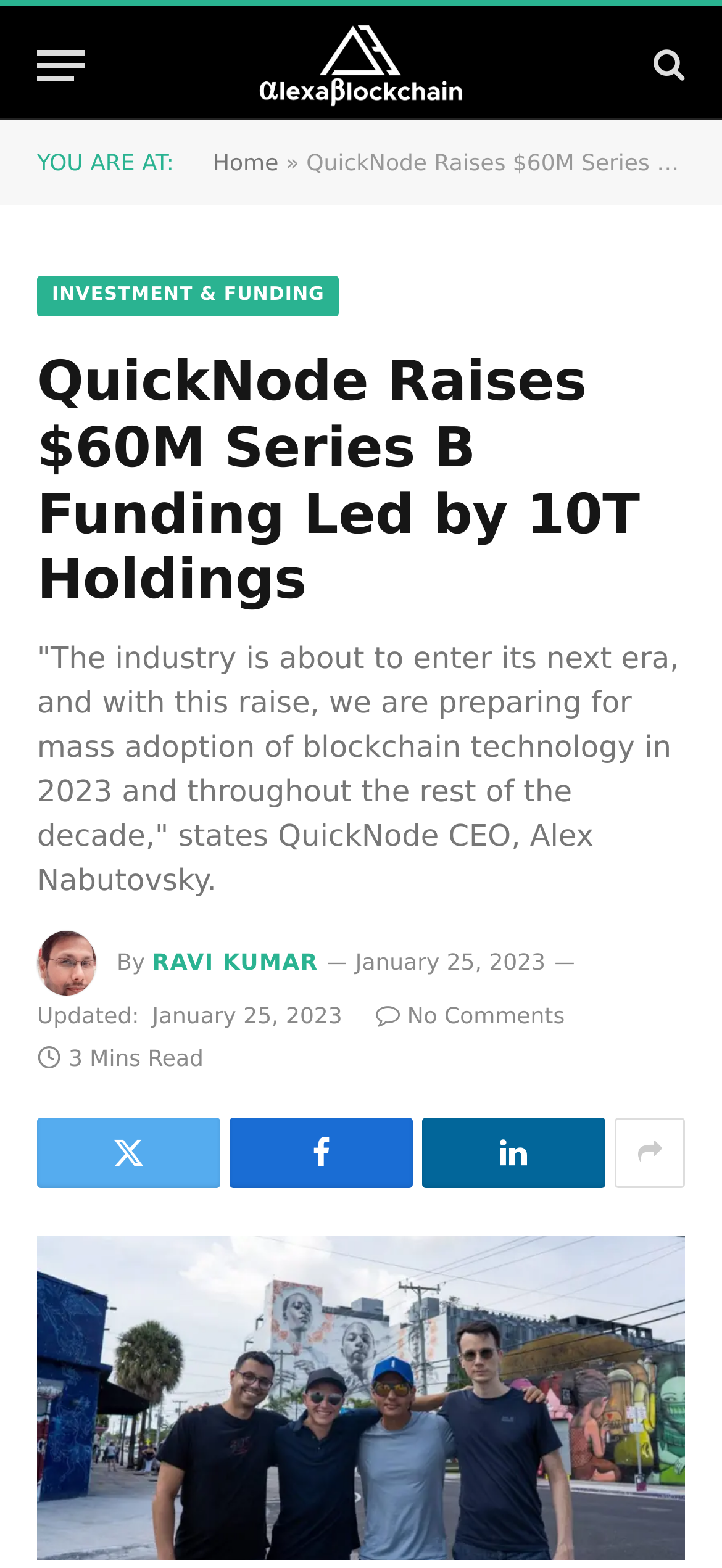Illustrate the webpage's structure and main components comprehensively.

This webpage is about QuickNode, a blockchain IaaS provider, raising $60 million in a Series B funding round led by 10T Holdings. At the top left corner, there is a menu button labeled "Menu". Next to it, there is a link to AlexaBlockchain, accompanied by an image of the same name. On the top right corner, there is a search icon represented by a magnifying glass symbol.

Below the top section, there is a navigation bar with a "YOU ARE AT:" label, followed by a "Home" link and a "»" symbol. To the right of the navigation bar, there is a link to "INVESTMENT & FUNDING".

The main content of the webpage is a news article with a heading that matches the title of the webpage. The article starts with a quote from QuickNode CEO, Alex Nabutovsky, discussing the future of blockchain technology. Below the quote, there is an image of Ravi Kumar, the author of the article, accompanied by a "By" label and a link to the author's name. The article also includes a timestamp, indicating that it was published on January 25, 2023, and updated on the same day.

At the bottom of the article, there is a "No Comments" link, followed by a "3 Mins Read" label. Below that, there are four social media sharing links, represented by icons. Finally, there is a repeat of the article title, accompanied by an image, at the very bottom of the webpage.